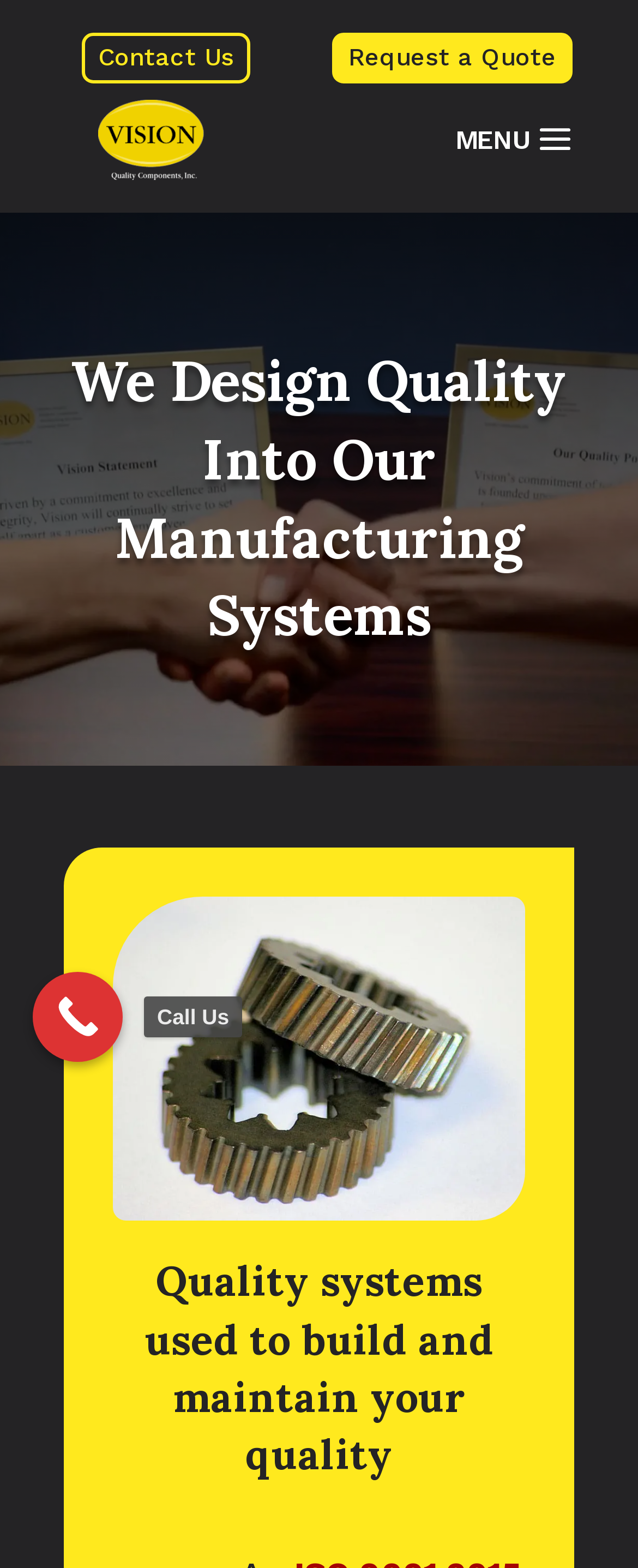Using the elements shown in the image, answer the question comprehensively: What is the company's approach to quality?

The webpage has a heading that says 'We Design Quality Into Our Manufacturing Systems', indicating that the company Vision's approach to quality is to design it into their systems and processes.